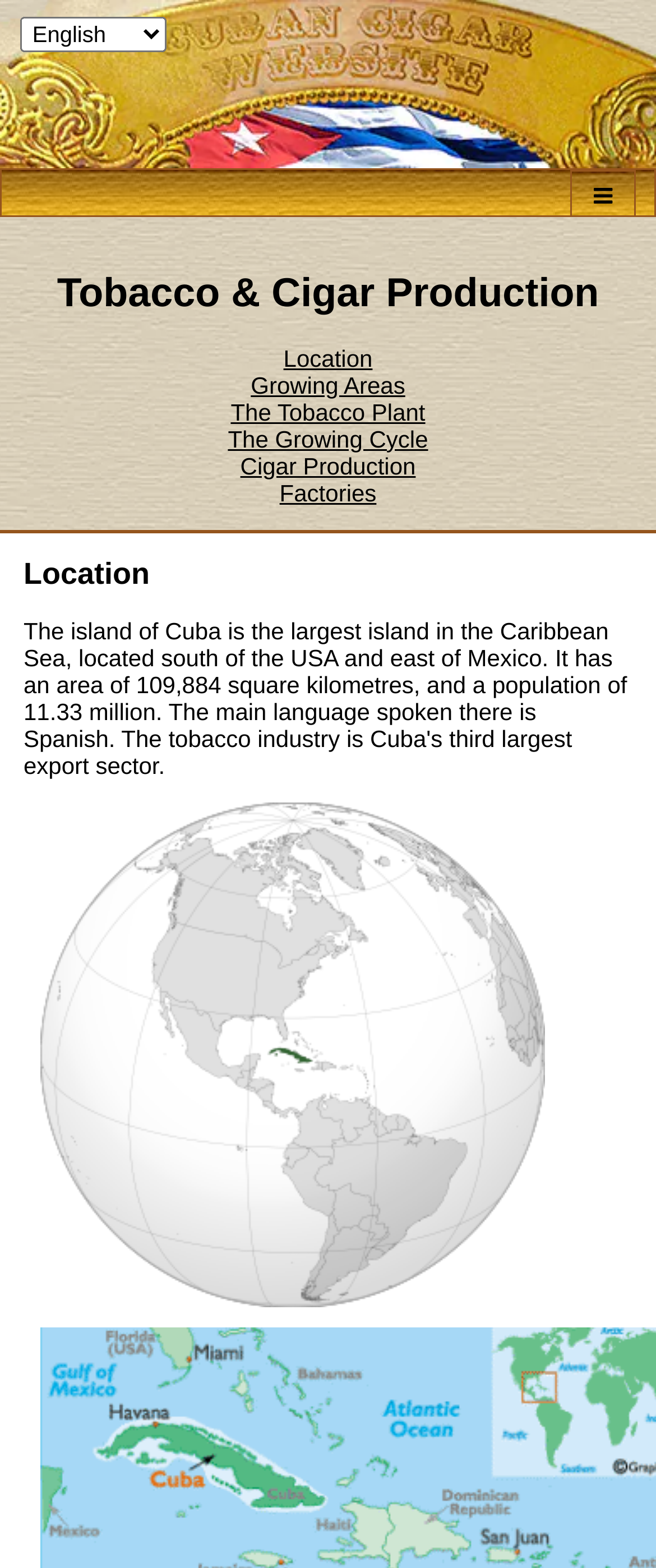How many links are related to tobacco cultivation?
Using the information presented in the image, please offer a detailed response to the question.

By examining the webpage structure, I found four links related to tobacco cultivation: 'Growing Areas', 'The Tobacco Plant', 'The Growing Cycle', and 'Location'. These links are all located under the heading 'Tobacco & Cigar Production'.